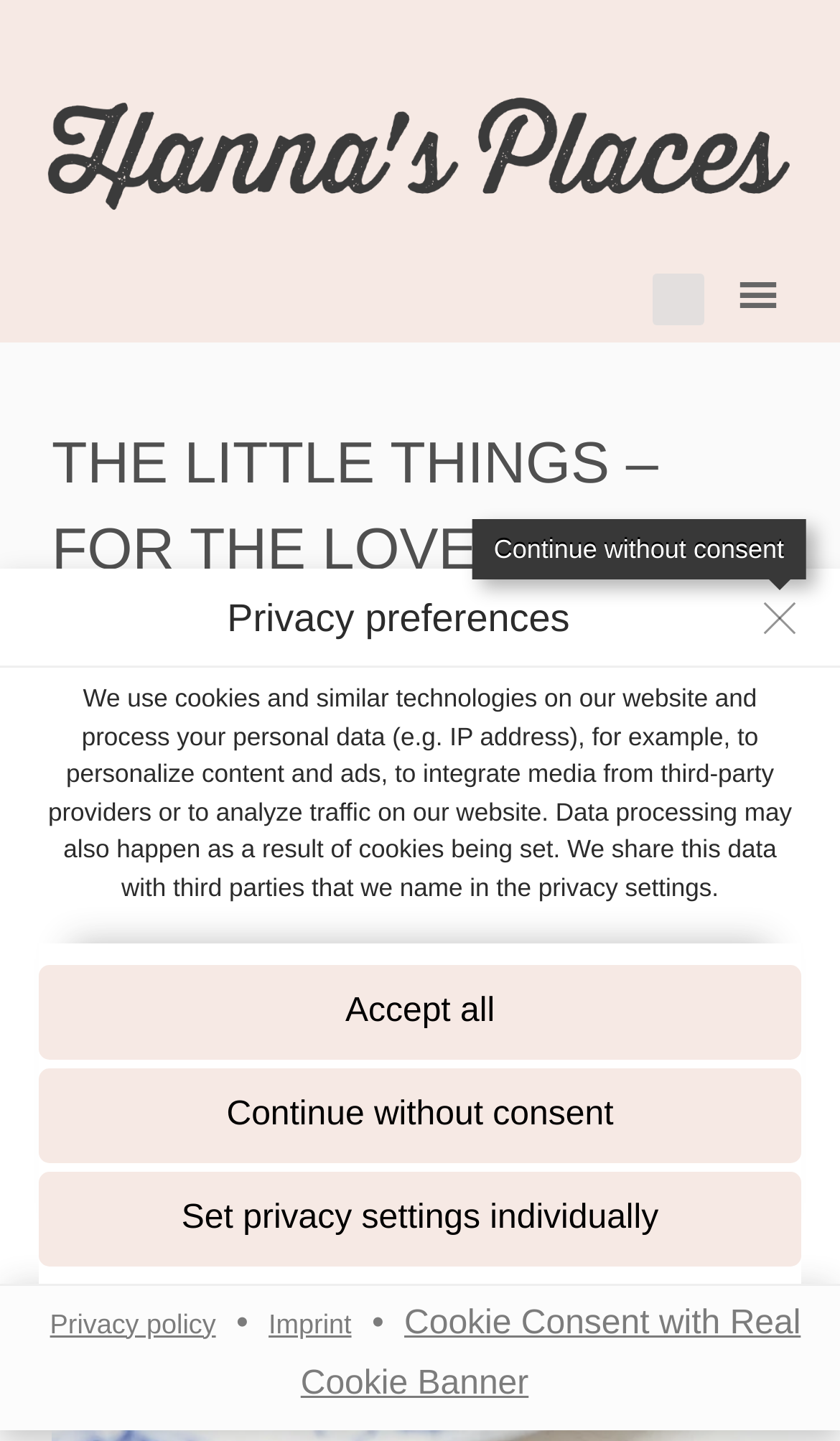Describe in detail what you see on the webpage.

This webpage is titled "The Little Things - For The Love of Food - Hanna's Places" and features a logo of Hanna's Places at the top left corner. Below the logo, there is a heading that reads "THE LITTLE THINGS – FOR THE LOVE OF FOOD". 

On the top right side, there is a button with a hamburger icon, which is not expanded. 

The main content of the webpage is an essay about making homemade scones, which is not explicitly mentioned in the accessibility tree but is described in the meta description. 

At the bottom of the page, there is a dialog box for privacy preferences, which is not modal. It contains a heading "Privacy preferences" and a link to skip to consent choices. The dialog box explains how the website uses cookies and similar technologies to personalize content and ads, and shares data with third parties. It also mentions that users have the right to not consent and to change or revoke their consent at a later time. There are three buttons to accept all services, continue without consent, or set privacy settings individually. 

Below the dialog box, there are links to the privacy policy, imprint, and a cookie consent with a real cookie banner.